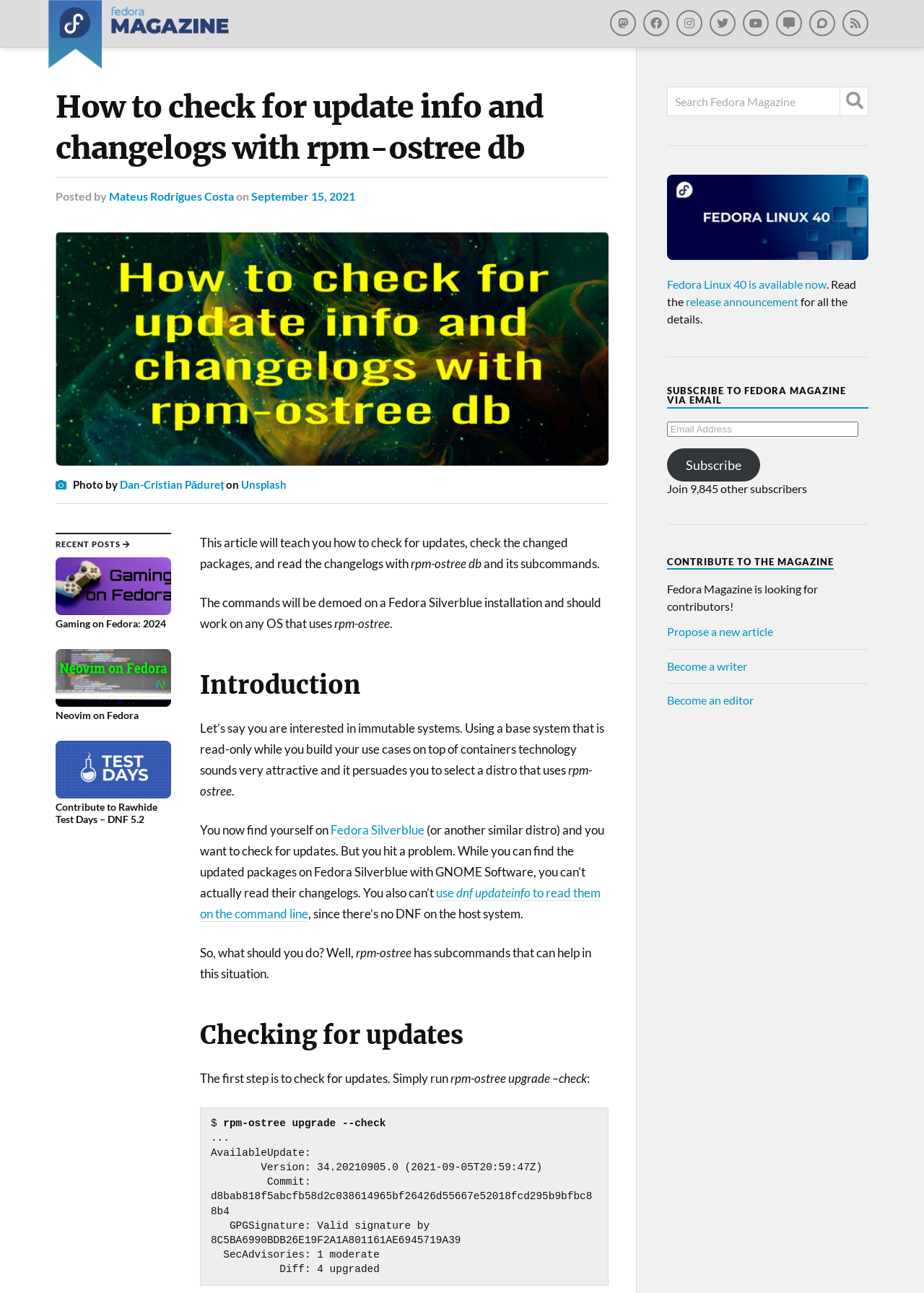Generate a thorough description of the webpage.

This webpage is an article from Fedora Magazine, titled "How to check for update info and changelogs with rpm-ostree db". At the top, there is a header section with a logo and several social media links, including Fosstodon, Meta, Instagram, Twitter, YouTube, Chat, Discourse, and RSS Feed. 

Below the header, there is a heading with the title of the article, followed by information about the author, Mateus Rodrigues Costa, and the date of publication, September 15, 2021. There is also a photo credit to Dan-Cristian Pădureț on Unsplash.

On the left side, there is a section with recent posts, including links to articles titled "Gaming on Fedora: 2024", "Neovim on Fedora", and "Contribute to Rawhide Test Days – DNF 5.2". 

The main content of the article starts with an introduction, explaining how to check for updates and read changelogs with rpm-ostree db. The article is divided into sections, including "Introduction", "Checking for updates", and others. Each section contains paragraphs of text, with some code examples and commands.

On the right side, there is a search box and a button to search Fedora Magazine. Below that, there is a section promoting Fedora Linux 40, with a link to the release announcement. Further down, there is a section to subscribe to Fedora Magazine via email, with a text box to enter an email address and a subscribe button. Finally, there is a section about contributing to the magazine, with links to propose a new article, become a writer, or become an editor.